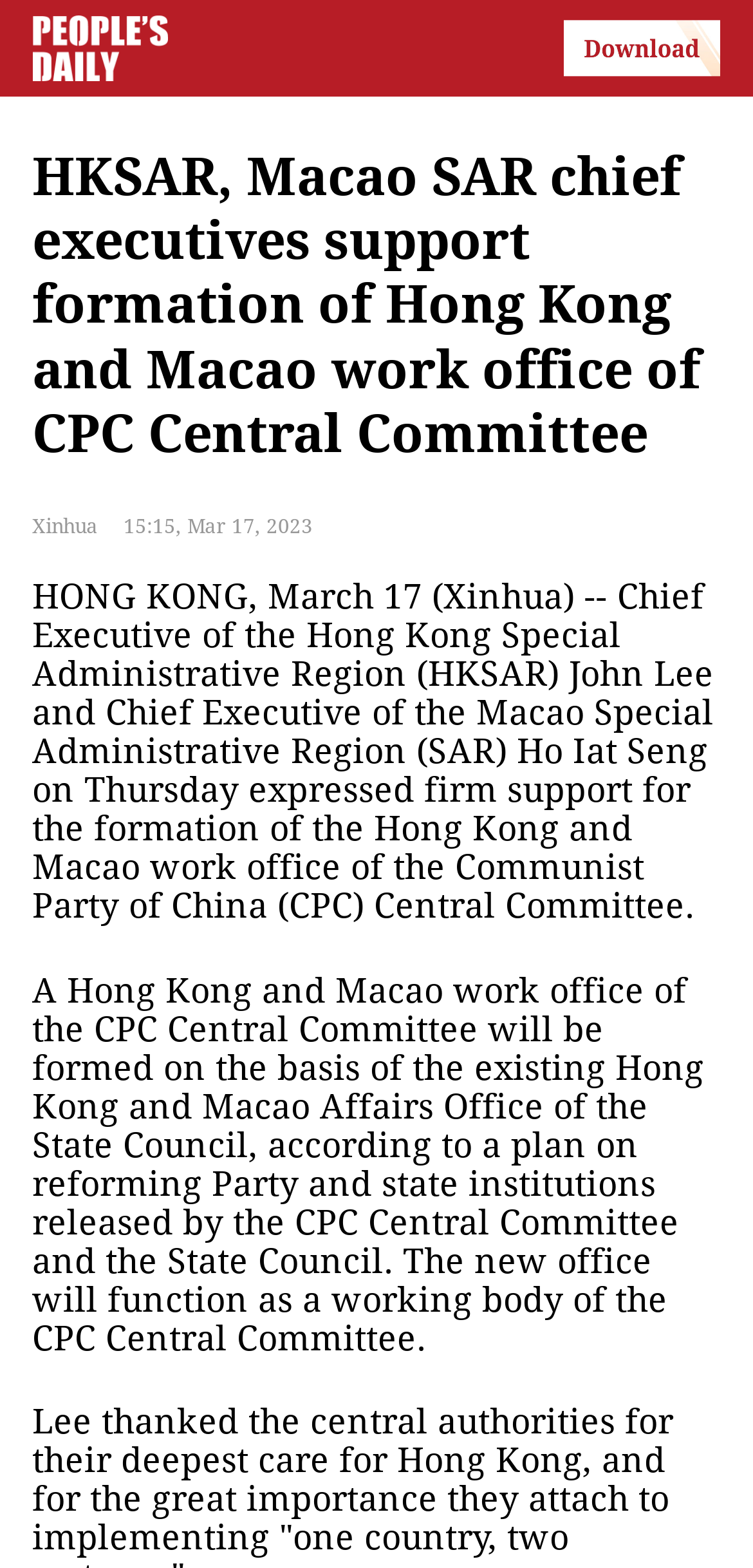Please examine the image and answer the question with a detailed explanation:
What is the basis of the new office formation?

According to the text content of the webpage, it is mentioned that 'A Hong Kong and Macao work office of the CPC Central Committee will be formed on the basis of the existing Hong Kong and Macao Affairs Office of the State Council...' Therefore, the answer is the existing Hong Kong and Macao Affairs Office of the State Council.